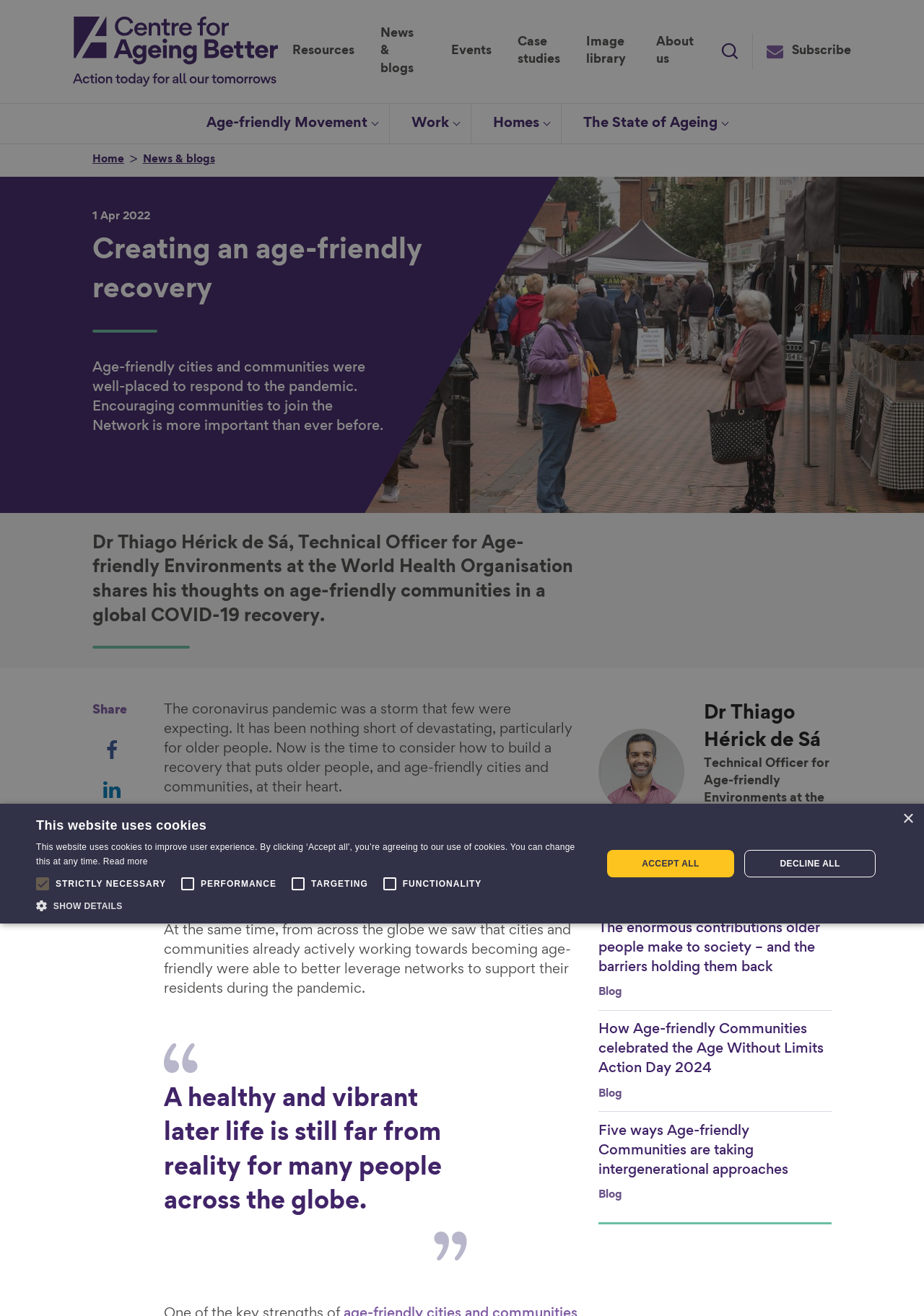Provide an in-depth caption for the elements present on the webpage.

This webpage is about creating an age-friendly recovery, with a focus on the importance of encouraging communities to join the Network in response to the pandemic. At the top of the page, there is a navigation menu with links to "Home", "Resources", "News & blogs", "Events", "Case studies", "Image library", "About us", and "Search". Below the navigation menu, there is a section with three columns, each containing a heading and a brief description. The headings are "Age-friendly Movement", "Work", and "Homes".

On the left side of the page, there is a breadcrumbs navigation menu showing the current page's location, with links to "Home" and "News & blogs". Below the breadcrumbs, there is a search bar with a keyword input field, a topic dropdown menu, and a search button.

The main content of the page starts with a heading "Creating an age-friendly recovery" followed by a paragraph of text. There is an image on the right side of the page, showing two older women having a conversation at a street market. The text continues with a quote from Dr. Thiago Hérick de Sá, Technical Officer for Age-friendly Environments at the World Health Organisation, and then several paragraphs discussing the importance of age-friendly cities and communities in responding to the pandemic.

On the right side of the page, there is a section with social media sharing links, including Facebook, LinkedIn, Twitter, and Email. Below this section, there are three blocks of text, each discussing different aspects of age-friendly communities and their response to the pandemic.

At the bottom of the page, there is a section with a heading "Recommended" and three links to related articles, including a blog post and two news articles. There is also an image of Dr. Thiago Hérick de Sá on the right side of this section.

Finally, at the very bottom of the page, there is a cookie policy notification with buttons to accept or decline cookies, as well as a link to read more about the cookie policy.